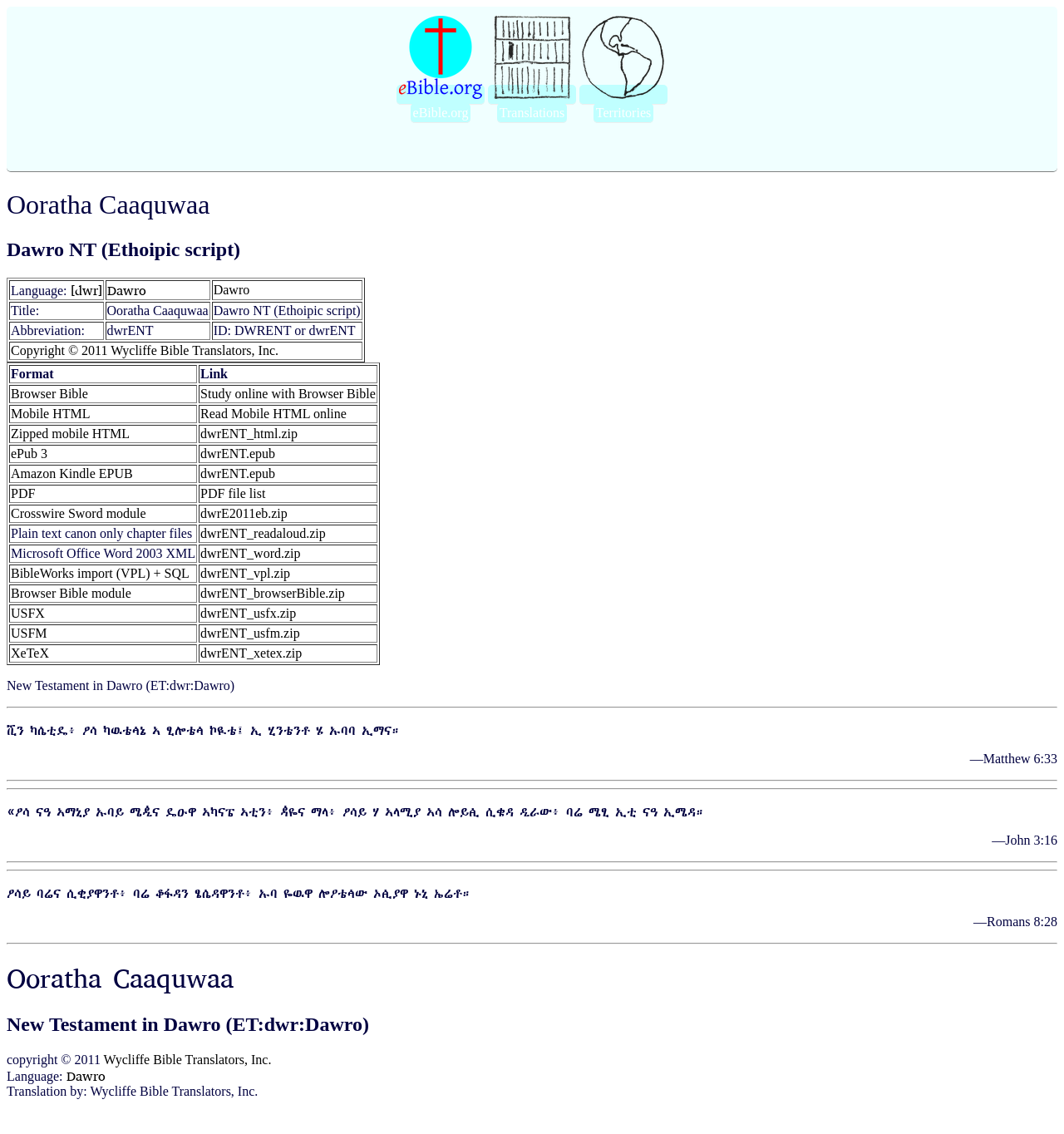How many formats are available for download?
Provide a comprehensive and detailed answer to the question.

I found a table with multiple rows containing different formats such as 'Browser Bible', 'Mobile HTML', 'Zipped mobile HTML', 'ePub 3', 'Amazon Kindle EPUB', and 'PDF'. This suggests that there are 6 formats available for download.